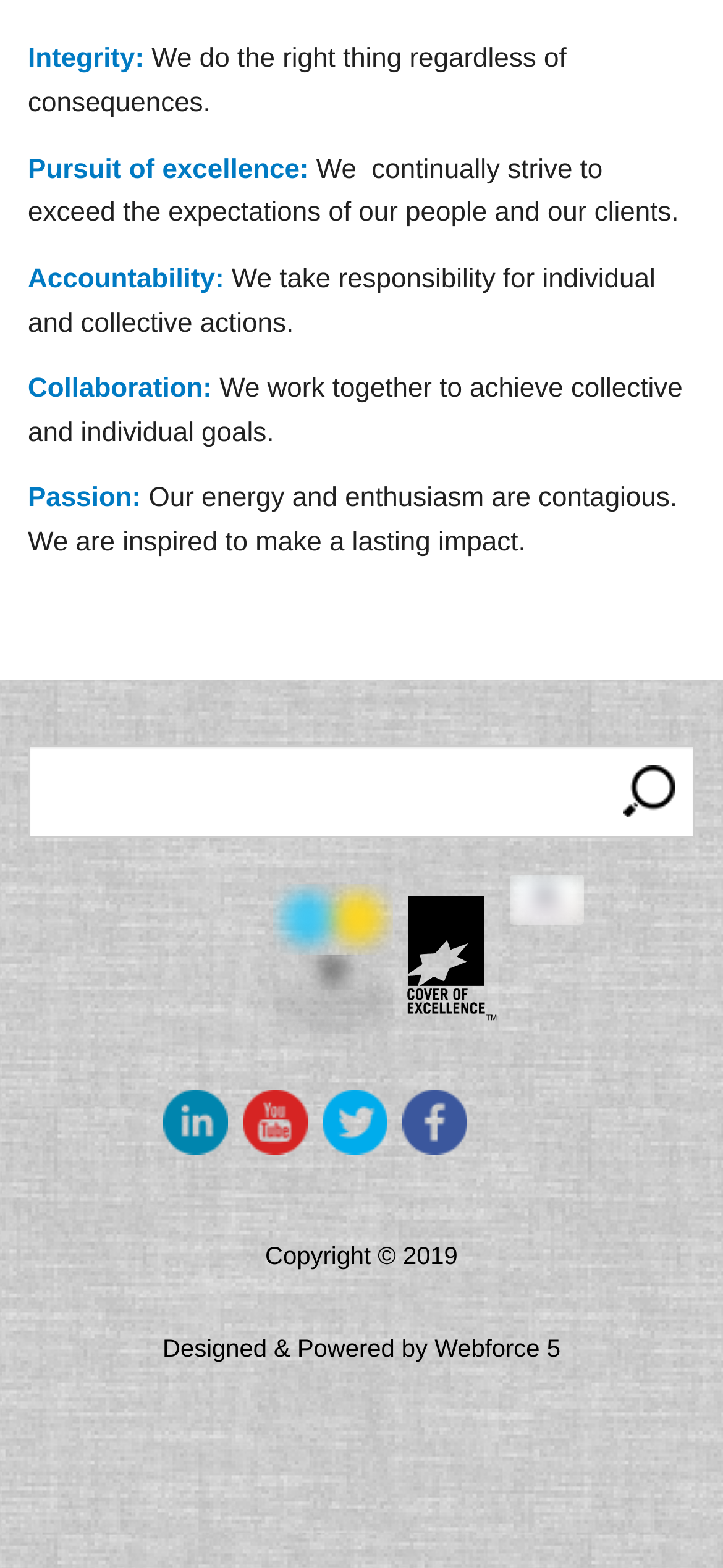Provide a thorough and detailed response to the question by examining the image: 
What is the purpose of the search bar?

The search bar is located in the middle of the webpage, and it has a placeholder text 'Keyword search'. This suggests that the search bar is intended for users to search for specific keywords or phrases.